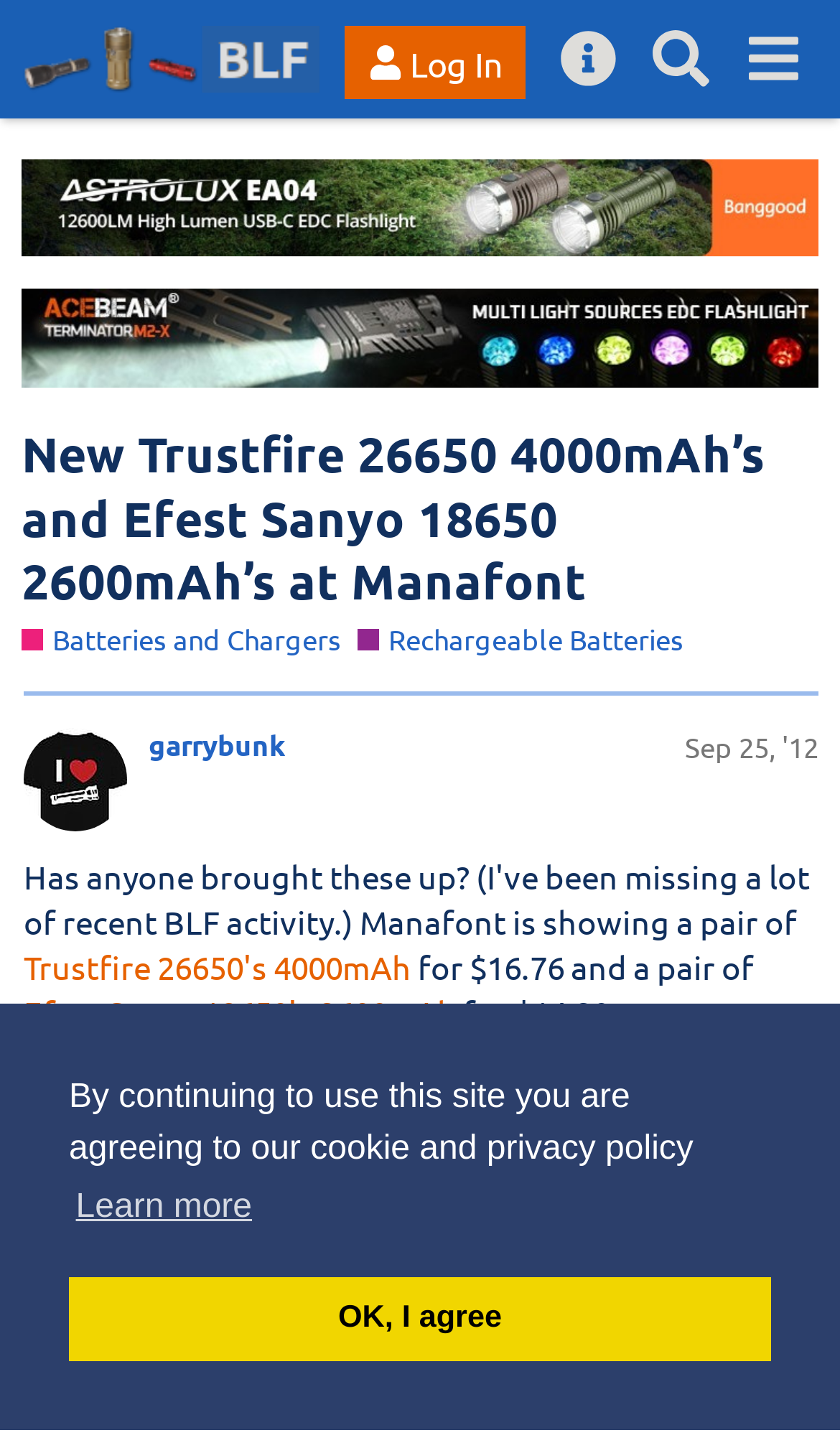Determine the bounding box coordinates of the clickable element to complete this instruction: "Visit the 'Batteries and Chargers' section". Provide the coordinates in the format of four float numbers between 0 and 1, [left, top, right, bottom].

[0.026, 0.43, 0.406, 0.457]